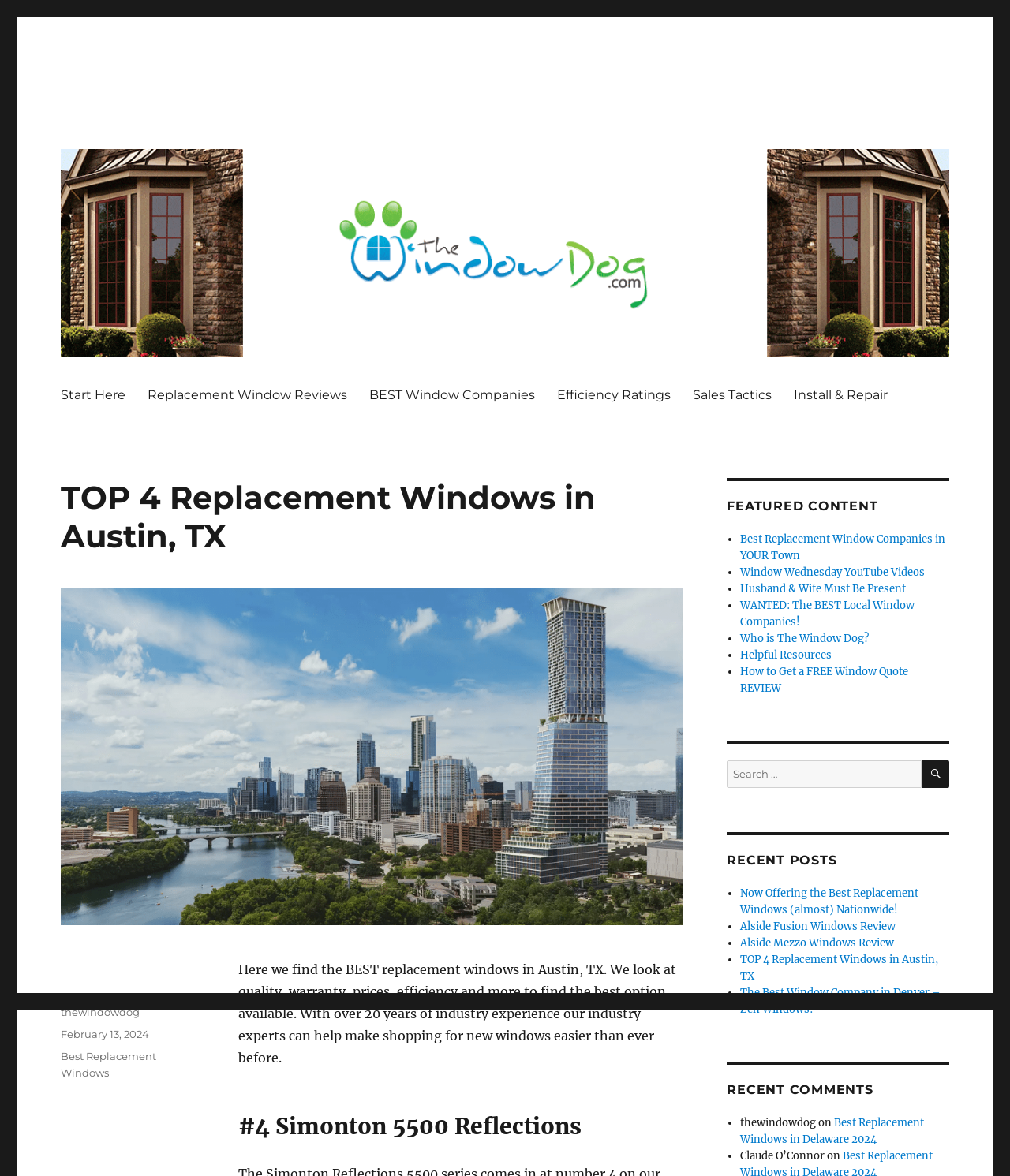Find the bounding box coordinates of the clickable region needed to perform the following instruction: "Check the 'FEATURED CONTENT'". The coordinates should be provided as four float numbers between 0 and 1, i.e., [left, top, right, bottom].

[0.72, 0.423, 0.94, 0.437]